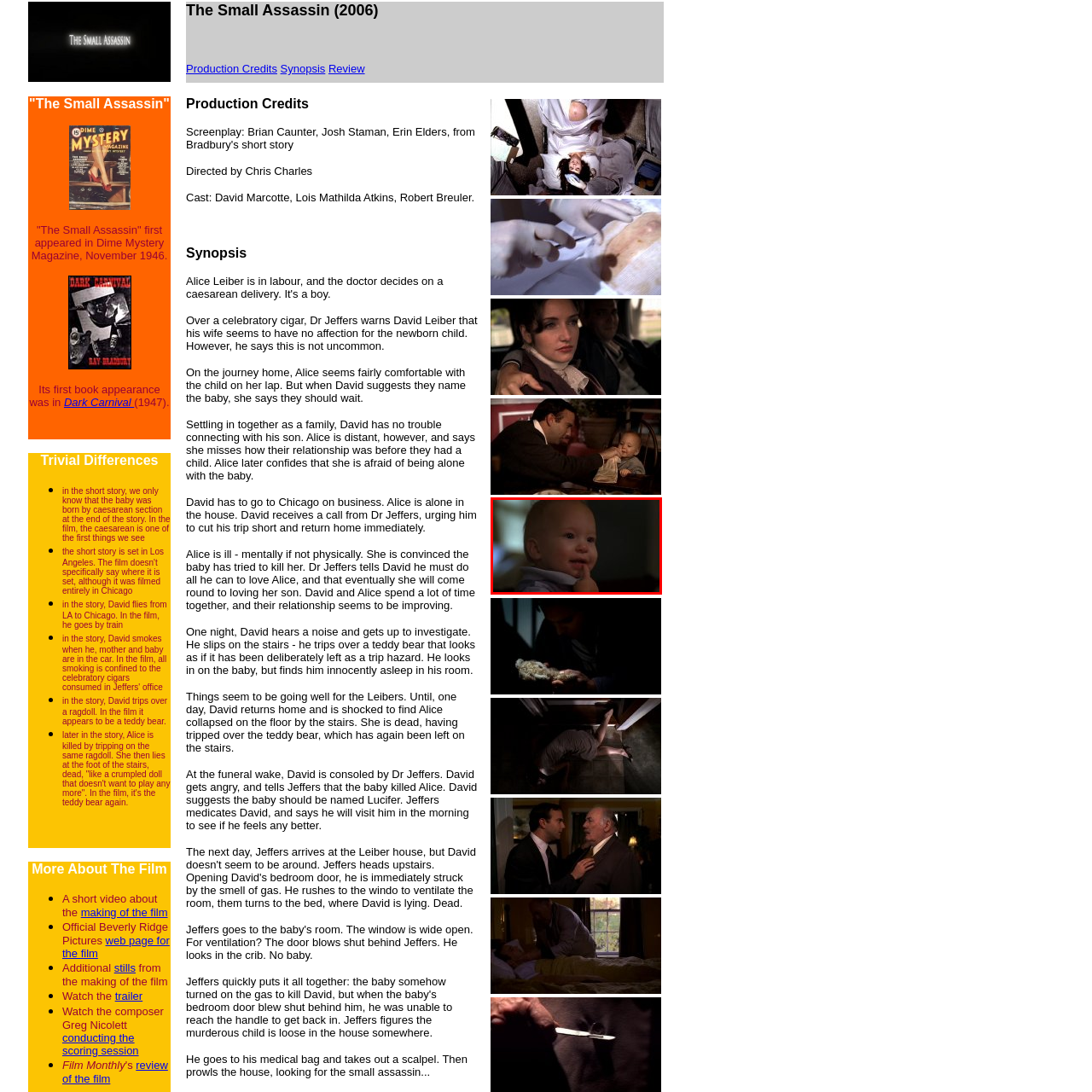Look at the image within the red outlined box, What is the baby doing with their finger? Provide a one-word or brief phrase answer.

Touching their lips